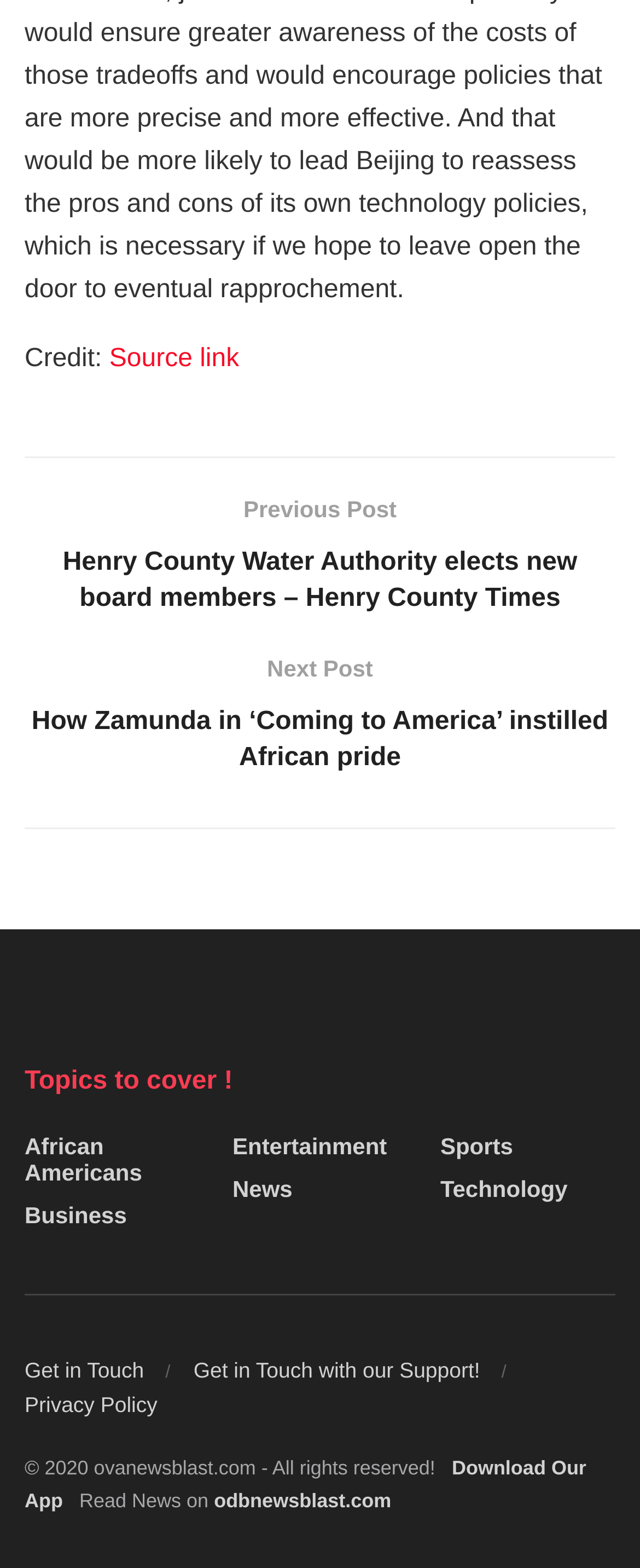Please determine the bounding box coordinates of the element's region to click in order to carry out the following instruction: "Get in touch with support". The coordinates should be four float numbers between 0 and 1, i.e., [left, top, right, bottom].

[0.302, 0.865, 0.75, 0.881]